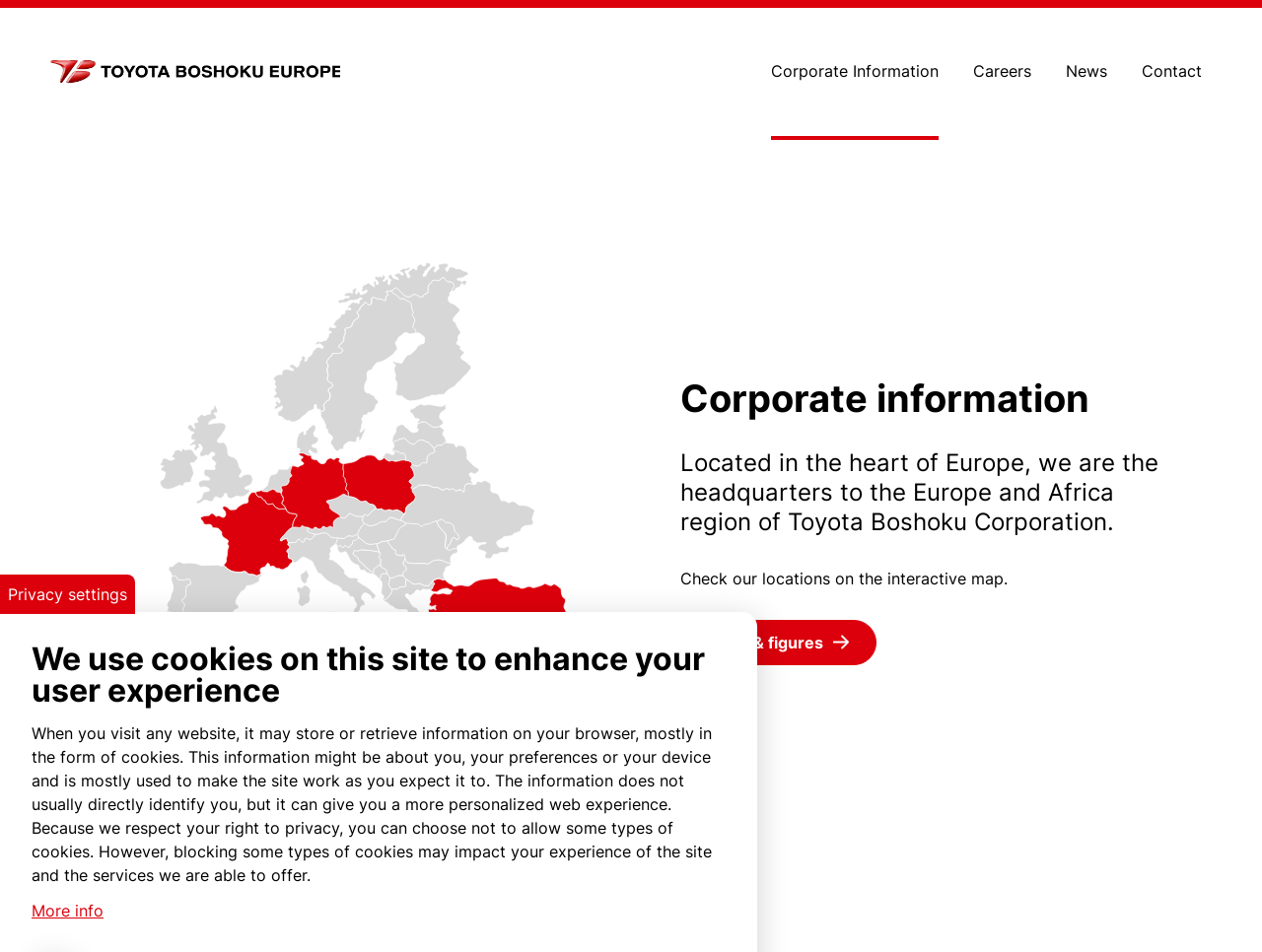Find the bounding box coordinates of the element I should click to carry out the following instruction: "Click the More info button".

[0.025, 0.944, 0.082, 0.969]